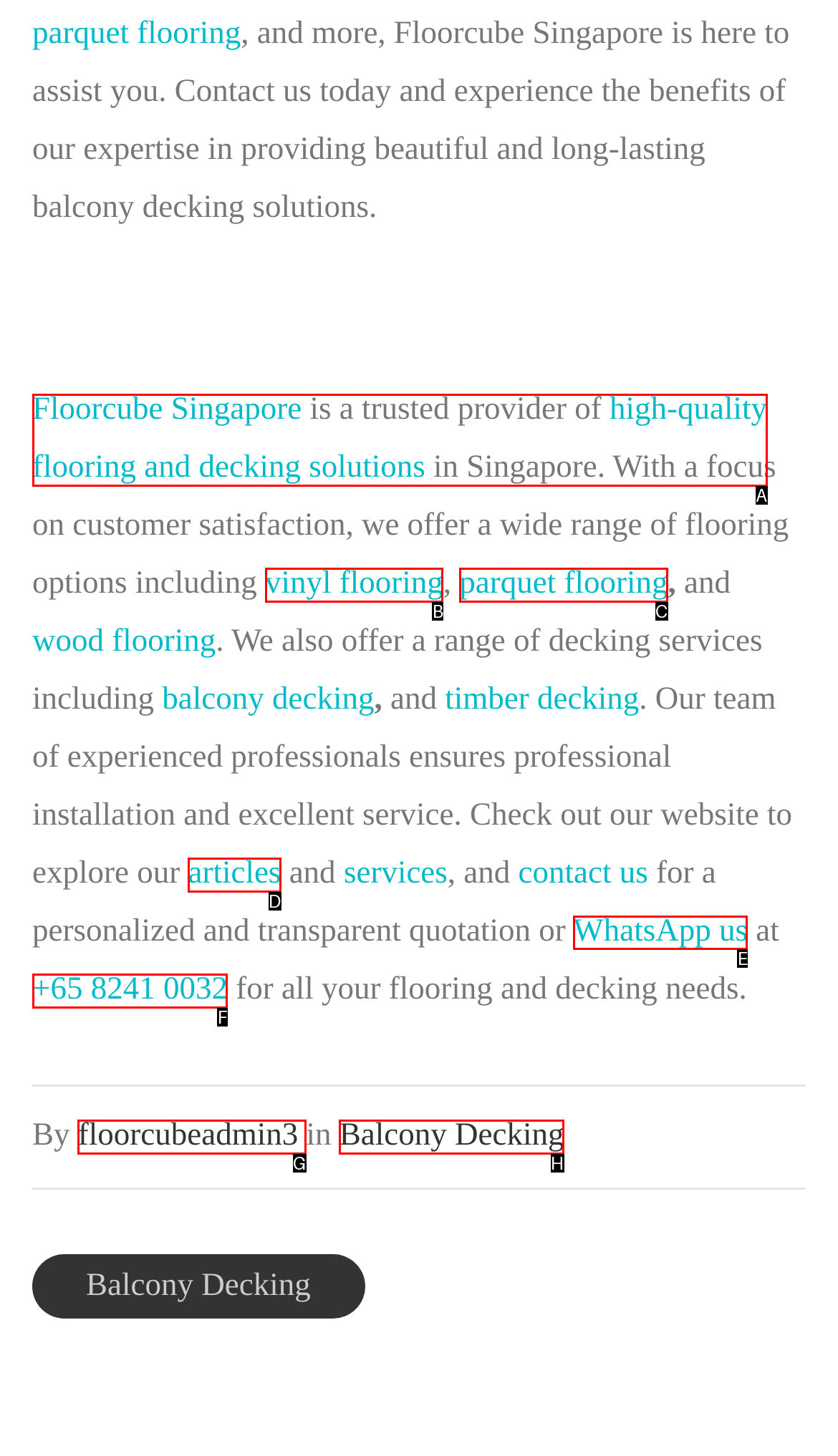What letter corresponds to the UI element to complete this task: WhatsApp for flooring and decking needs
Answer directly with the letter.

E